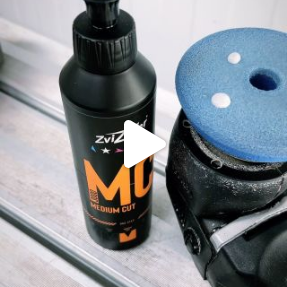Please answer the following query using a single word or phrase: 
What type of service is offered by the premier car care establishment?

Enhancement Detail